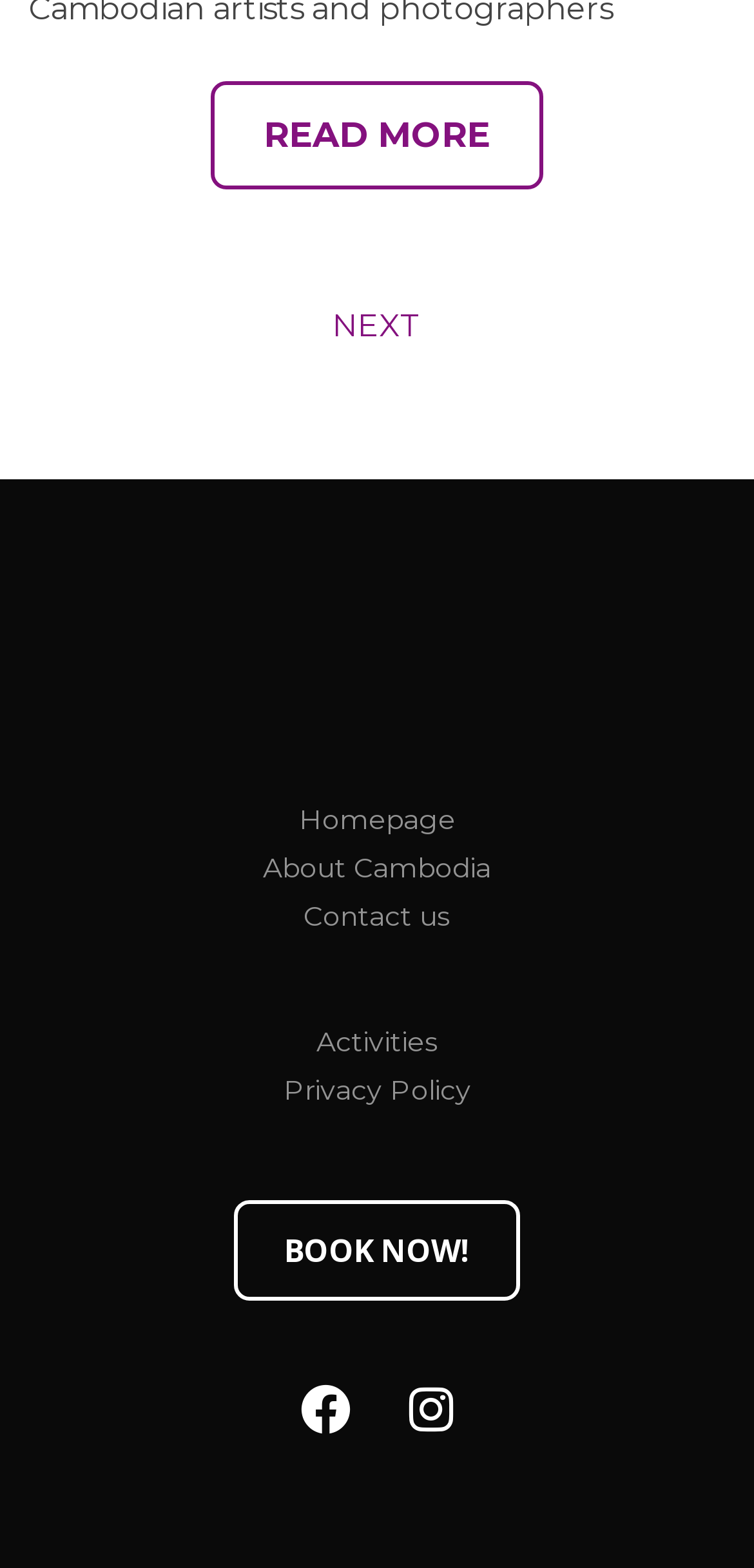Determine the bounding box coordinates of the clickable region to carry out the instruction: "Click the 'NEXT' button".

[0.441, 0.196, 0.559, 0.22]